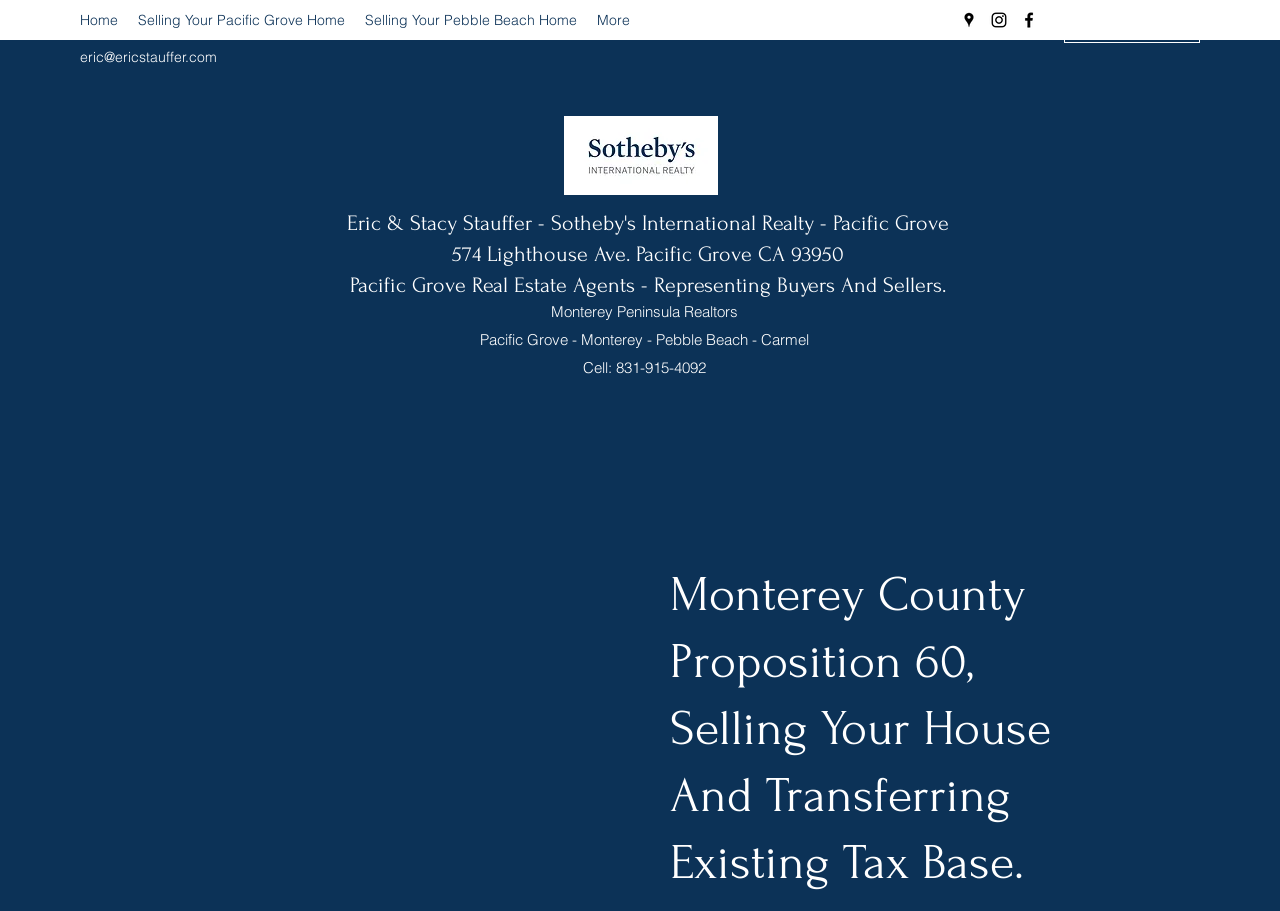How many navigation links are there?
Please provide a single word or phrase in response based on the screenshot.

4